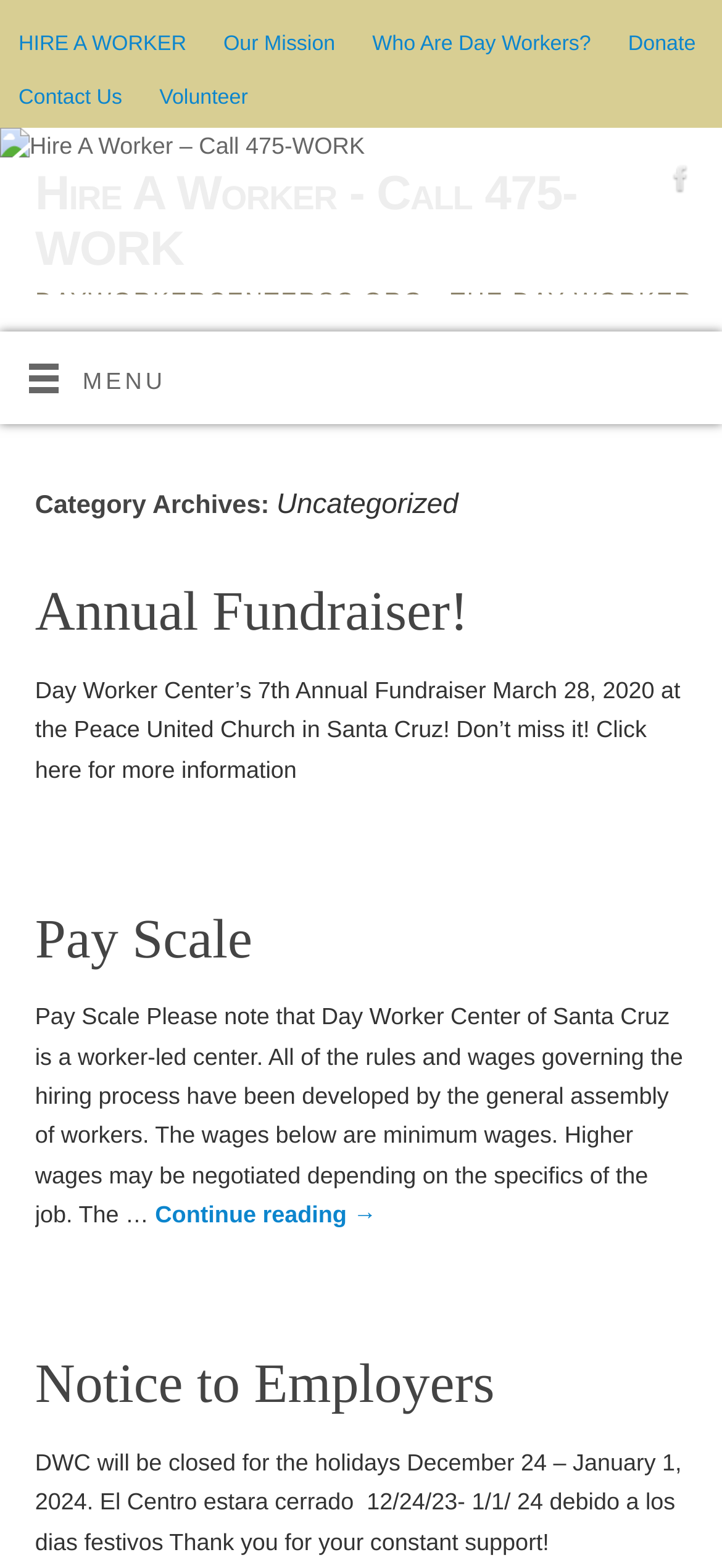Based on the element description Notice to Employers, identify the bounding box coordinates for the UI element. The coordinates should be in the format (top-left x, top-left y, bottom-right x, bottom-right y) and within the 0 to 1 range.

[0.048, 0.864, 0.685, 0.903]